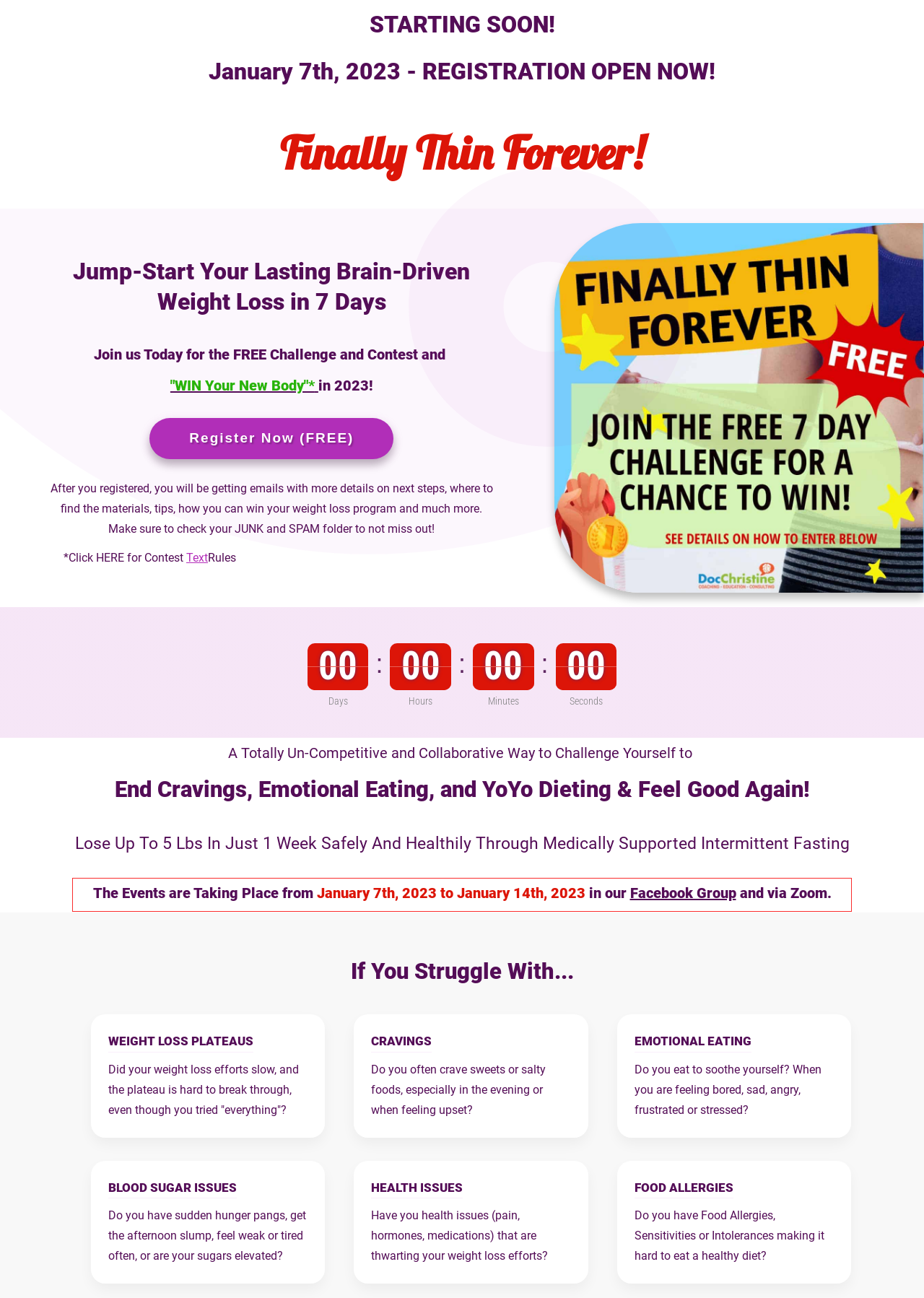Using the description "title="challenge promo join-01smweb"", predict the bounding box of the relevant HTML element.

[0.6, 0.172, 1.0, 0.457]